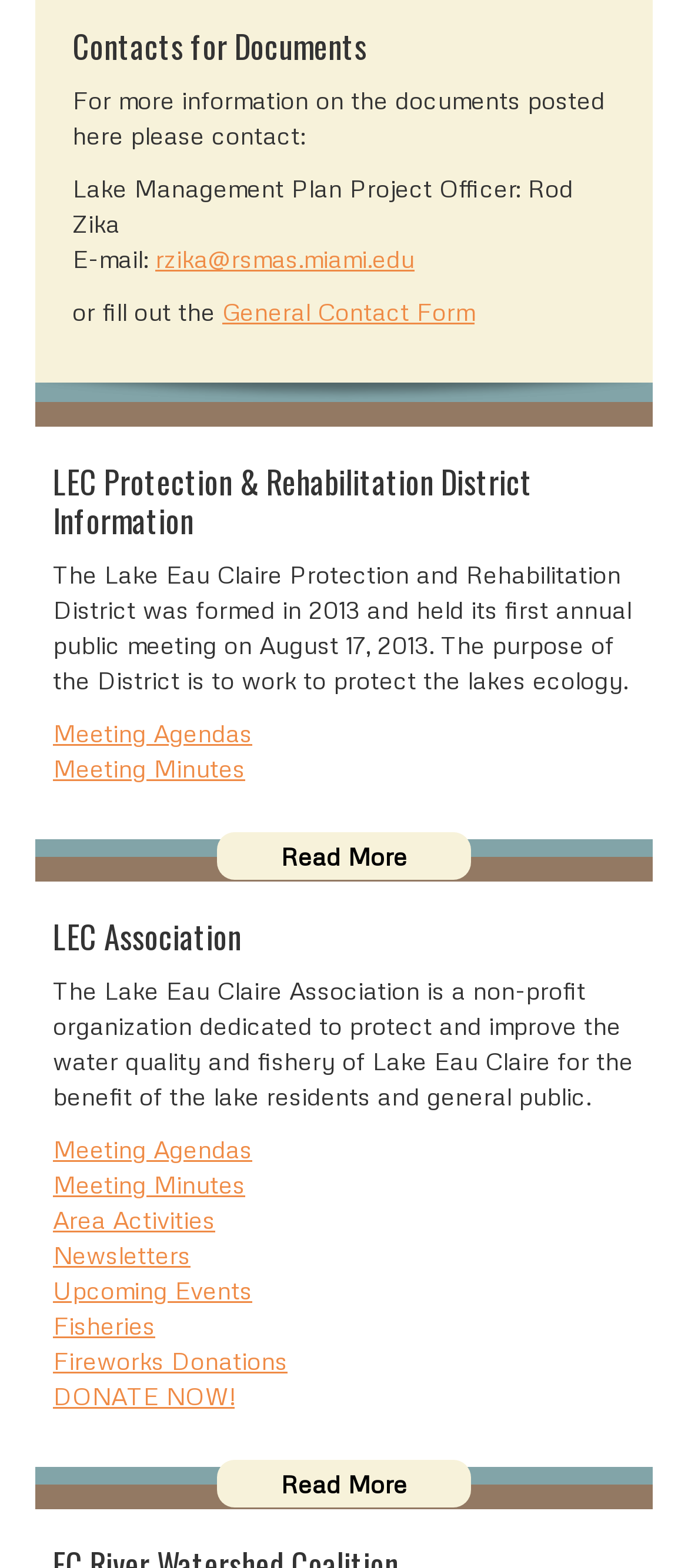Determine the bounding box coordinates for the region that must be clicked to execute the following instruction: "View Meeting Agendas of the Lake Eau Claire Association".

[0.077, 0.723, 0.367, 0.742]